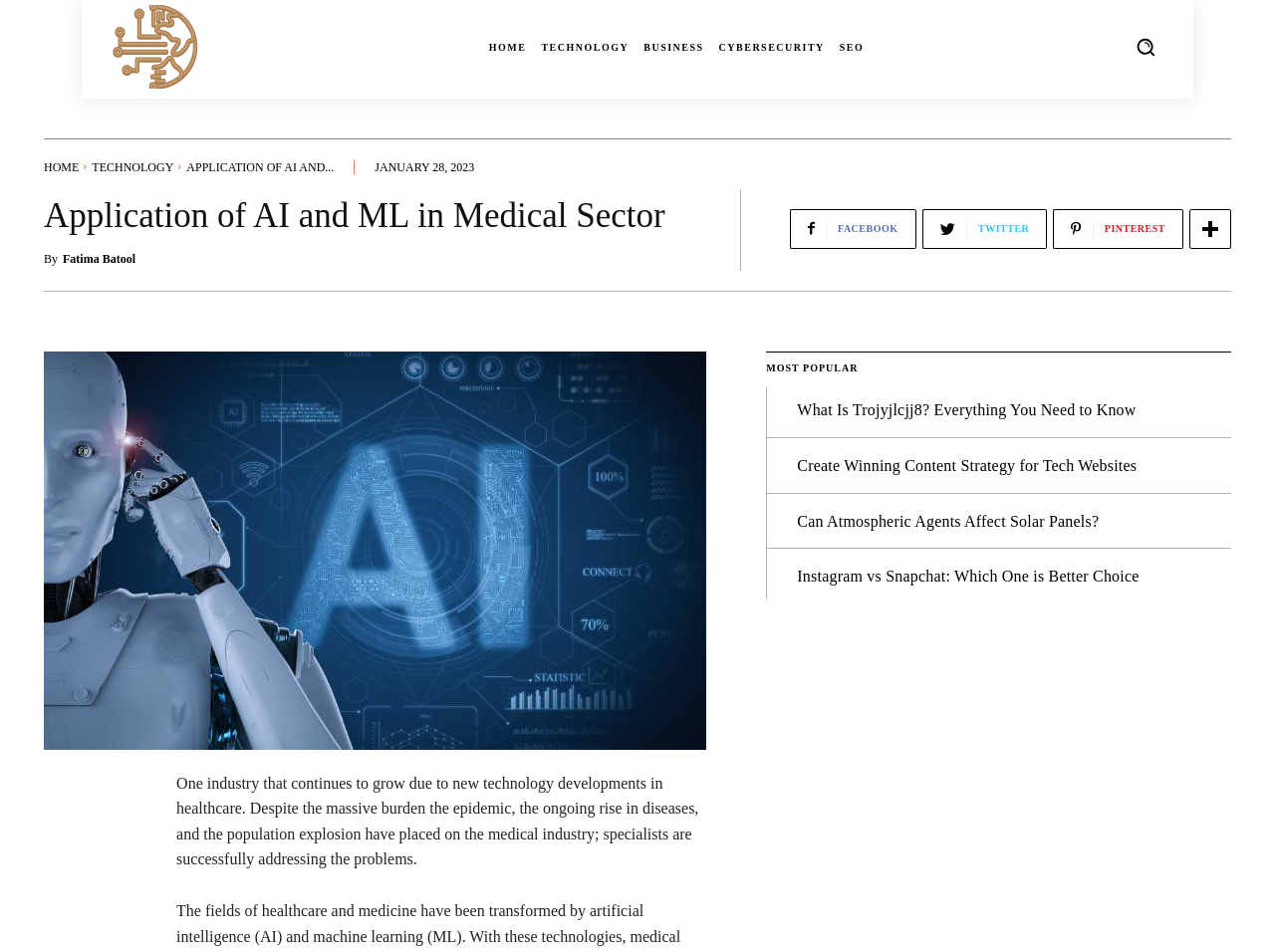Detail the various sections and features present on the webpage.

The webpage is about the application of AI and ML in the medical sector. At the top left corner, there is a logo image with a link to the homepage. Next to the logo, there are five navigation links: HOME, TECHNOLOGY, BUSINESS, CYBERSECURITY, and SEO. On the top right corner, there is a search button with a magnifying glass icon.

Below the navigation links, there is a heading that reads "Application of AI and ML in Medical Sector". Underneath the heading, there is a static text "By" followed by a link to the author's name, Fatima Batool. On the same line, there are four social media links to Facebook, Twitter, Pinterest, and another unknown platform.

The main content of the webpage starts with a link to "AI & ML" accompanied by an image. Below the link, there is a paragraph of text discussing the growth of the medical industry due to new technology developments, despite the challenges it faces.

Further down the page, there is a heading "MOST POPULAR" followed by four article headings with links: "What Is Trojyjlcjj8? Everything You Need to Know", "Create Winning Content Strategy for Tech Websites", "Can Atmospheric Agents Affect Solar Panels?", and "Instagram vs Snapchat: Which One is Better Choice".